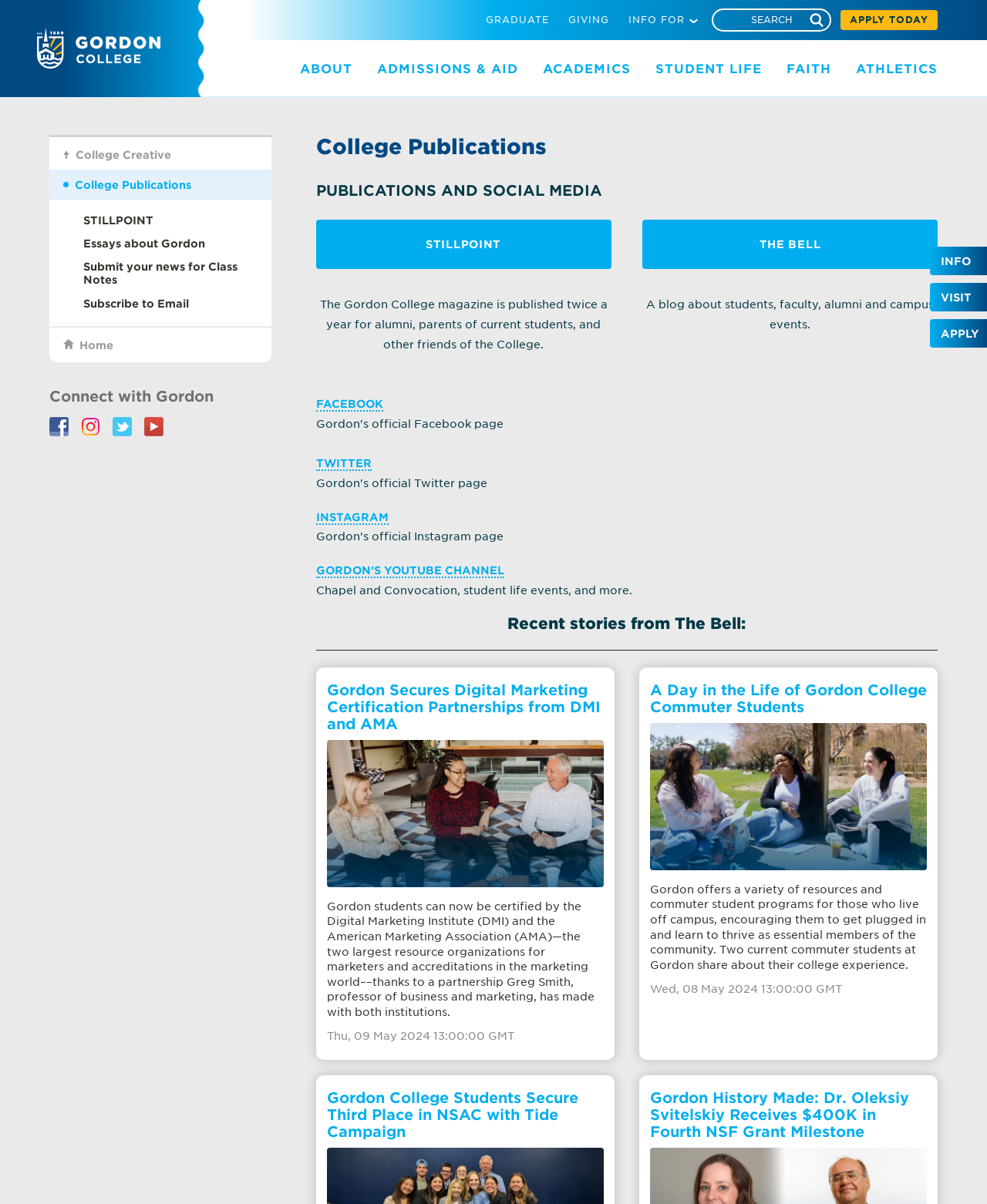Please answer the following question using a single word or phrase: 
What is the name of the blog about students, faculty, alumni and campus events?

THE BELL